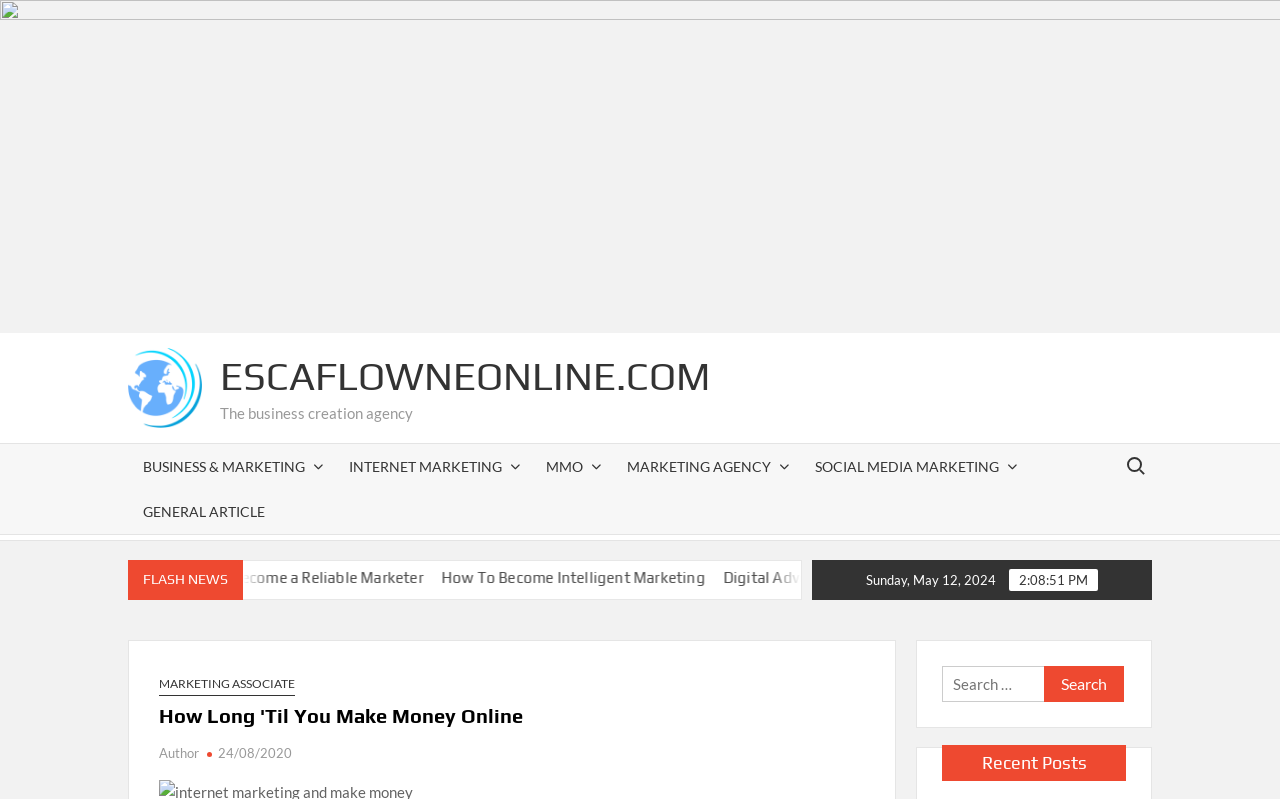Pinpoint the bounding box coordinates of the element to be clicked to execute the instruction: "Click on the 'MARKETING ASSOCIATE' link".

[0.124, 0.844, 0.23, 0.871]